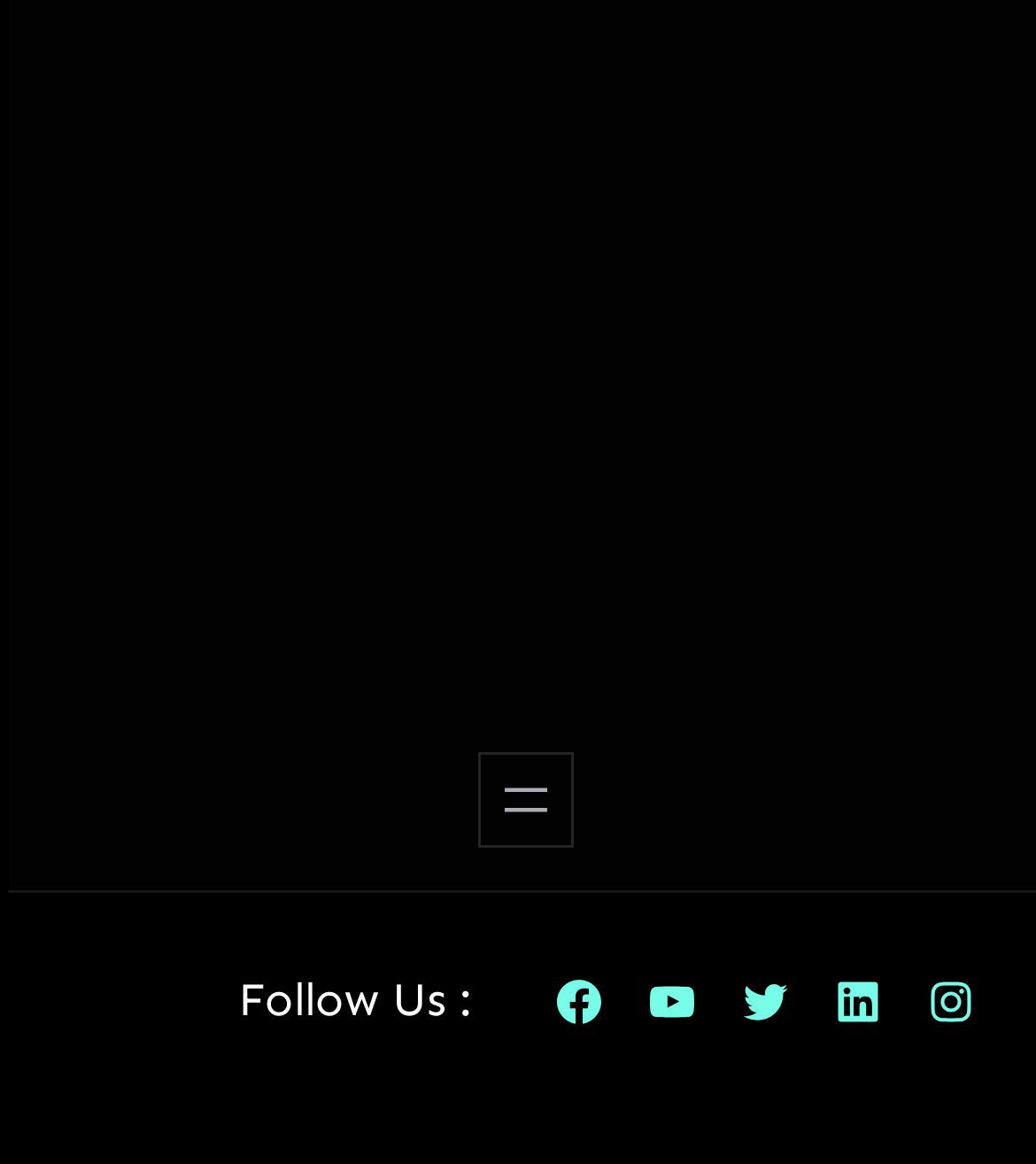Show the bounding box coordinates for the HTML element as described: "Facebook".

[0.533, 0.837, 0.585, 0.883]